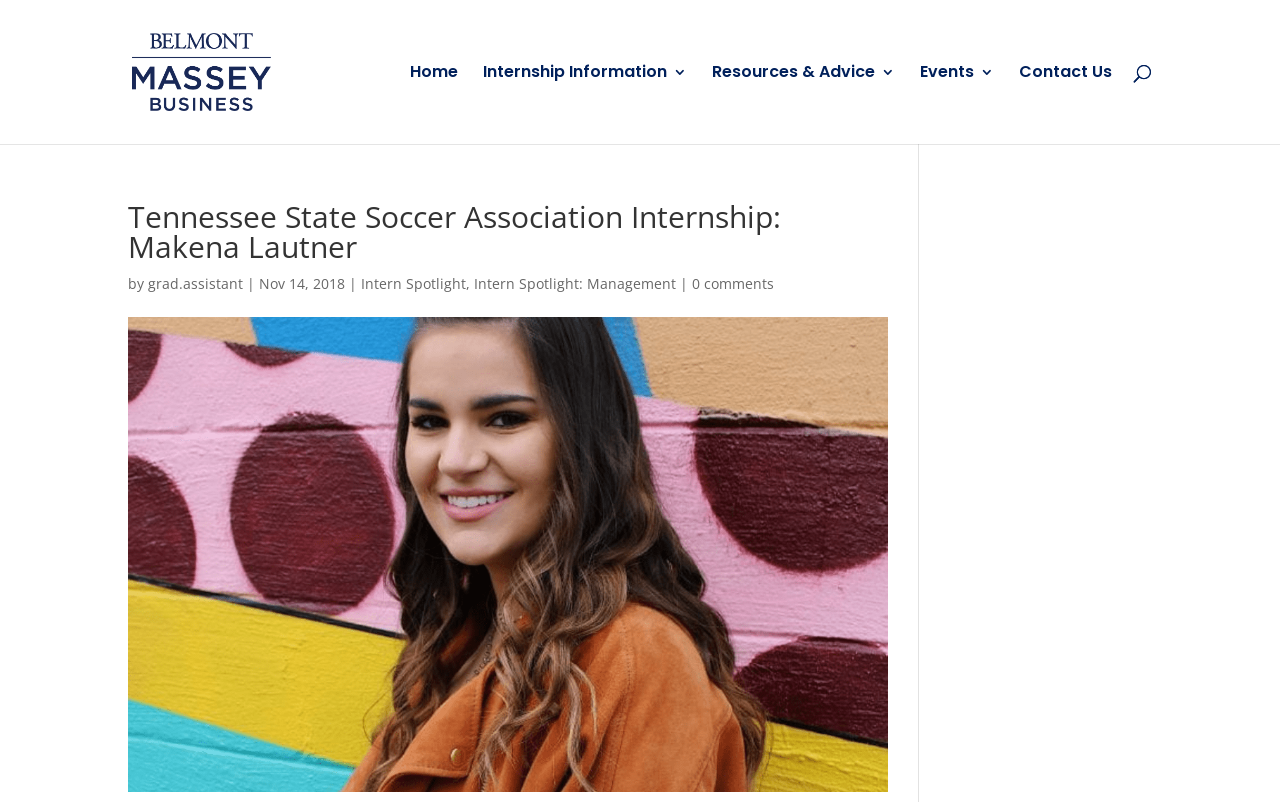Analyze the image and deliver a detailed answer to the question: What is the name of the internship?

I determined the answer by looking at the heading 'Tennessee State Soccer Association Internship: Makena Lautner' and extracting the internship name from it.